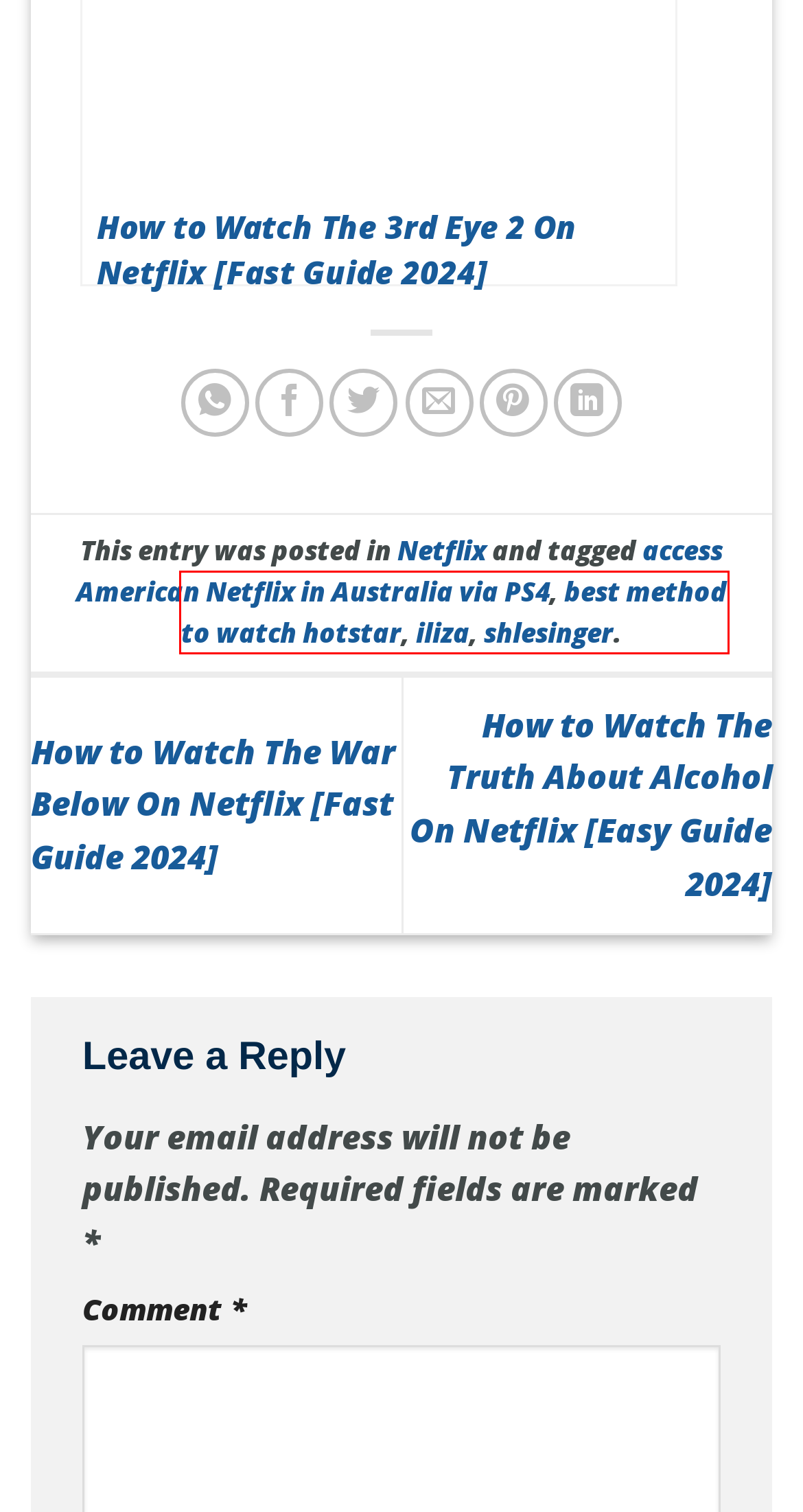You have a screenshot of a webpage with a red bounding box around an element. Choose the best matching webpage description that would appear after clicking the highlighted element. Here are the candidates:
A. How to Watch The War Below On Netflix [Fast Guide 2024] - My Vpn Hub
B. How to Watch Deadline On Netflix [Top Guide 2024] - My Vpn Hub
C. Tag: access American Netflix in Australia via PS4 - My Vpn Hub
D. How to Watch The Truth About Alcohol On Netflix [Easy Guide 2024] - My Vpn Hub
E. Tag: iliza - My Vpn Hub
F. Tag: best method to watch hotstar - My Vpn Hub
G. Tag: shlesinger - My Vpn Hub
H. How to Watch Fatale On Netflix [Fast Guide 2024] - My Vpn Hub

F